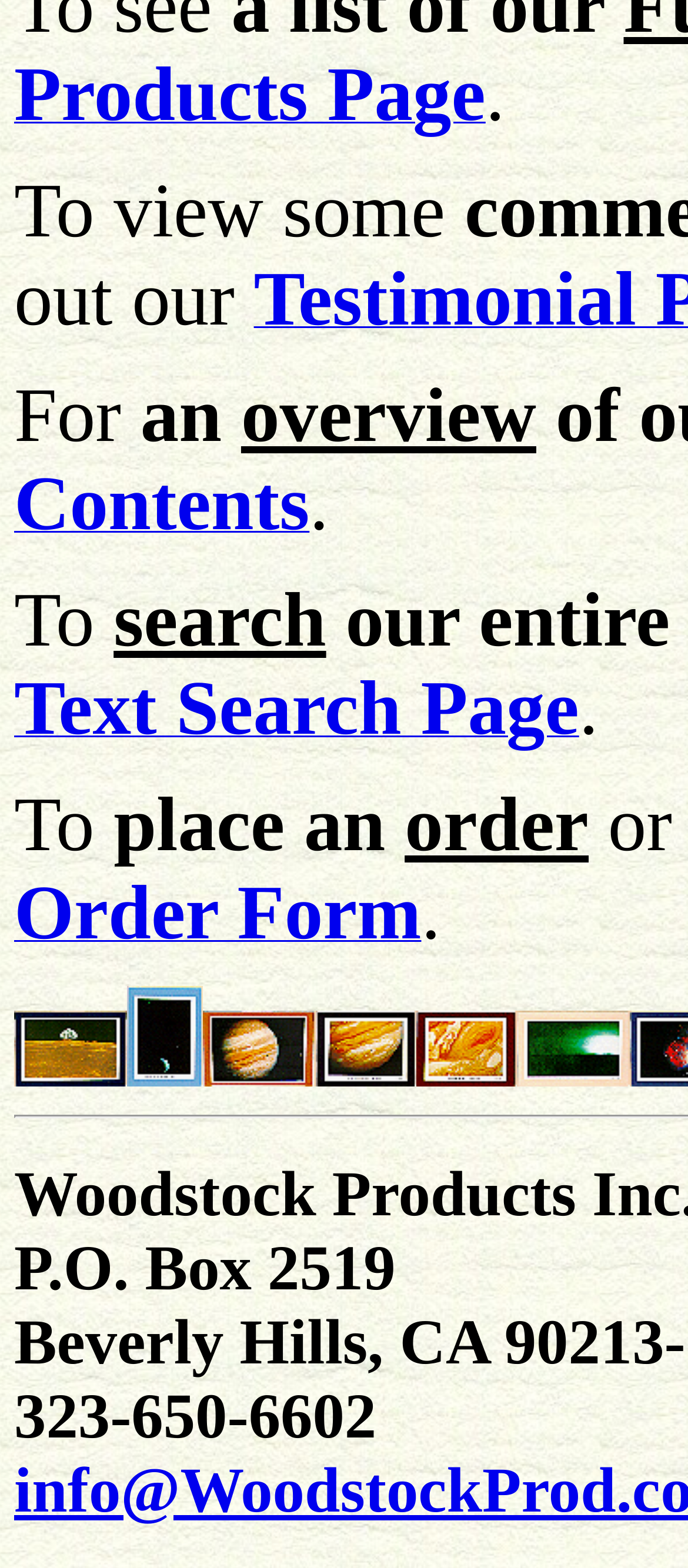For the given element description Products Page, determine the bounding box coordinates of the UI element. The coordinates should follow the format (top-left x, top-left y, bottom-right x, bottom-right y) and be within the range of 0 to 1.

[0.021, 0.062, 0.706, 0.081]